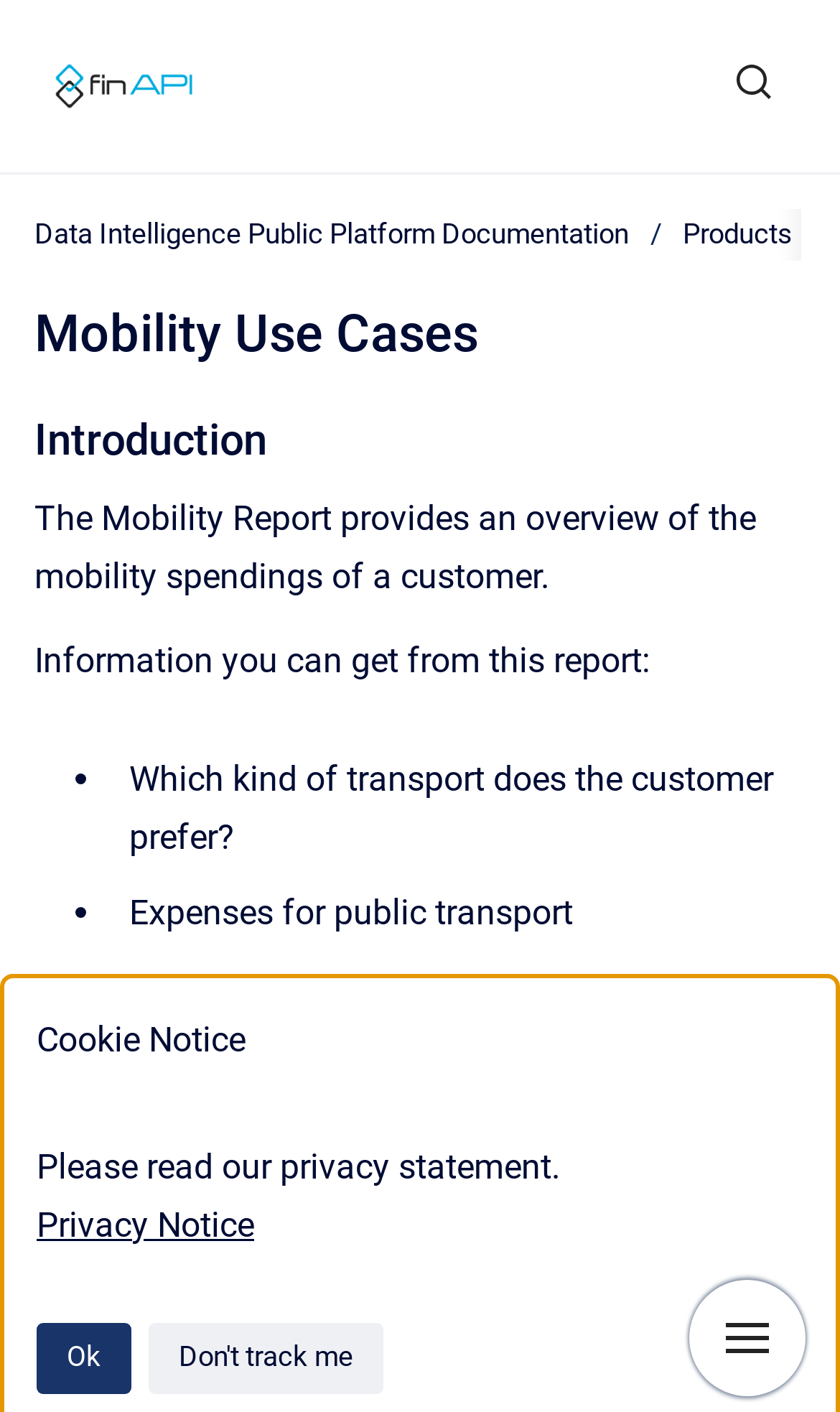Locate the bounding box of the UI element based on this description: "Don't track me". Provide four float numbers between 0 and 1 as [left, top, right, bottom].

[0.177, 0.937, 0.456, 0.987]